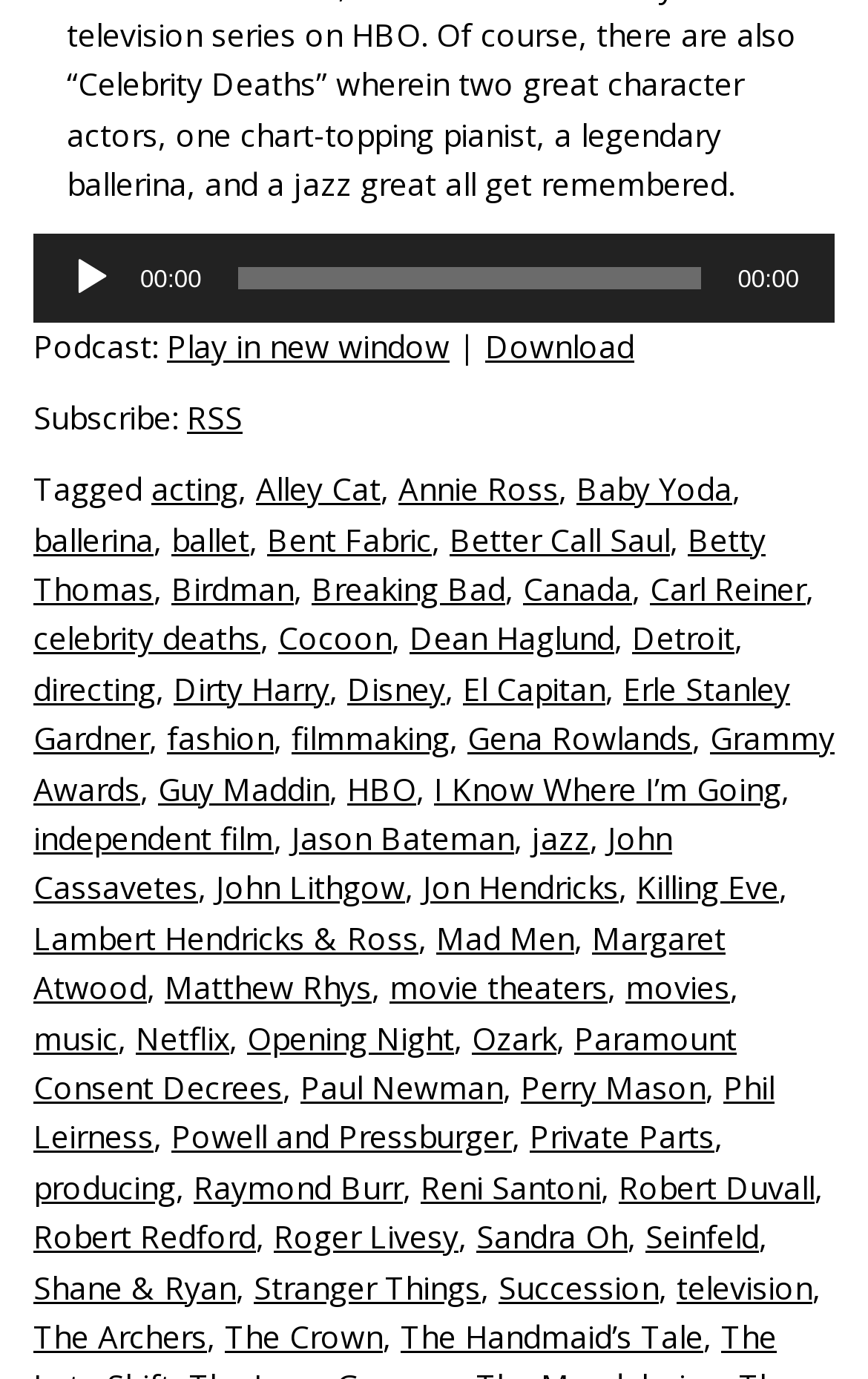Please identify the bounding box coordinates of the element's region that needs to be clicked to fulfill the following instruction: "Download the podcast". The bounding box coordinates should consist of four float numbers between 0 and 1, i.e., [left, top, right, bottom].

[0.559, 0.235, 0.731, 0.265]